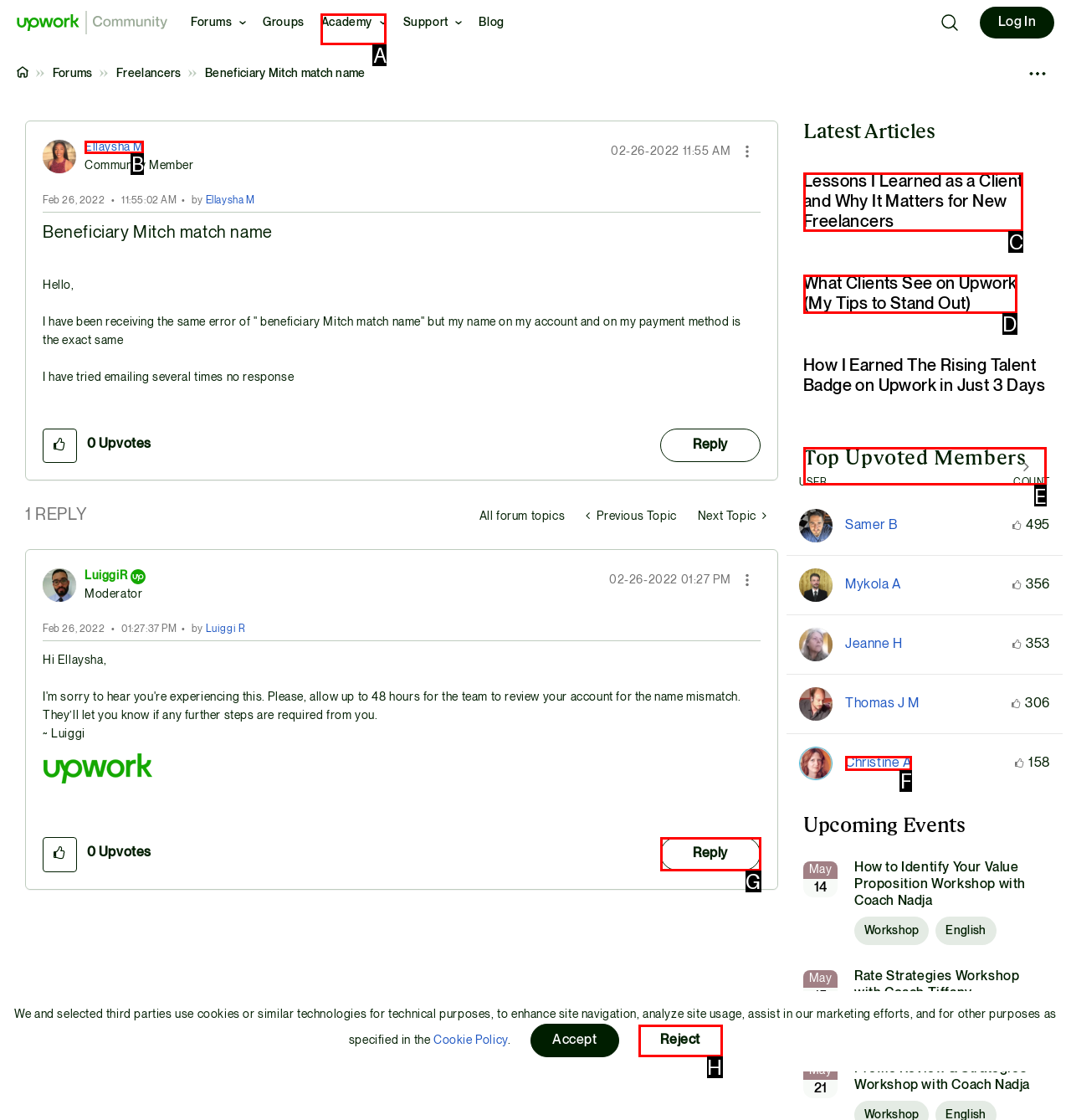Which choice should you pick to execute the task: View Profile of 9c5a654d
Respond with the letter associated with the correct option only.

B